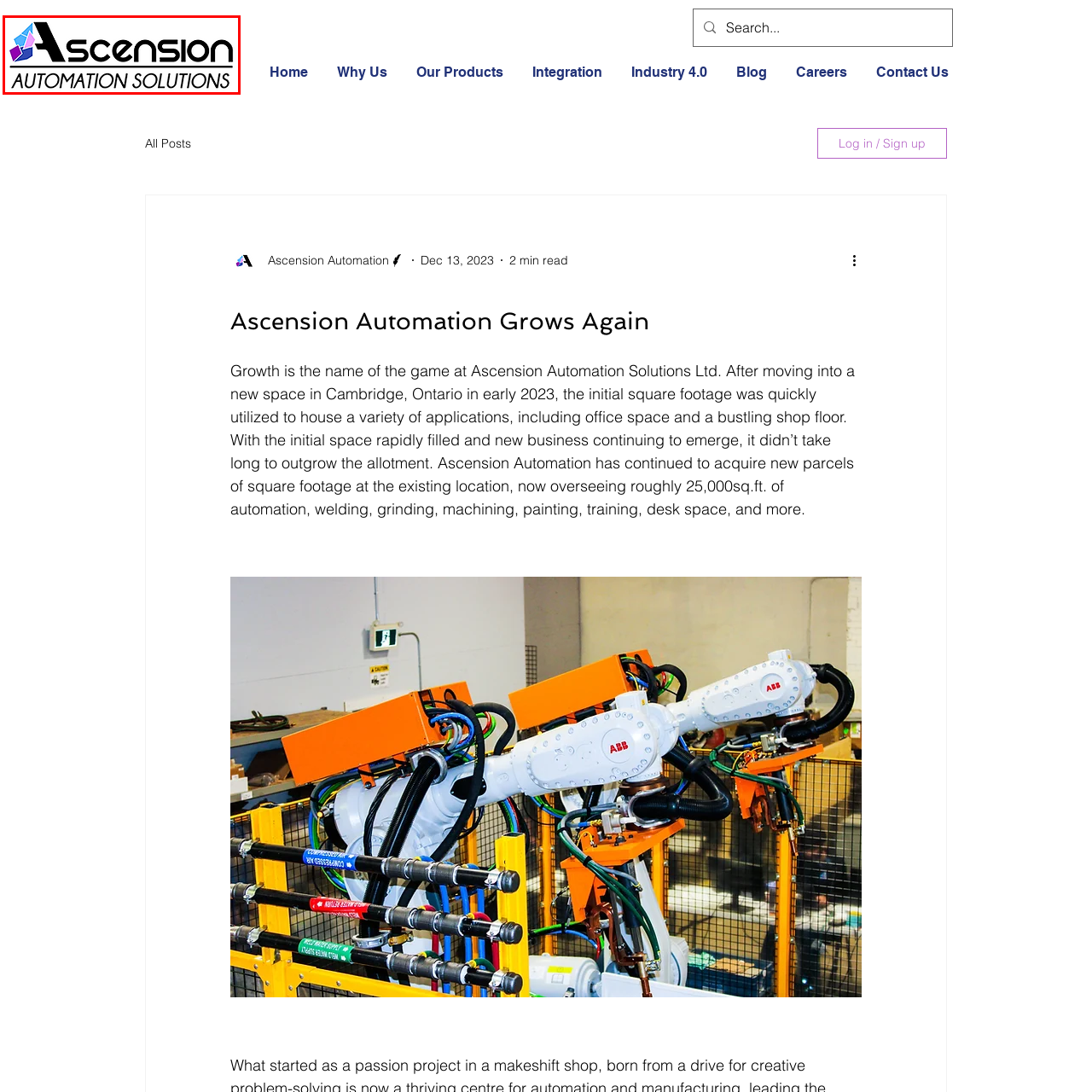Focus on the image within the purple boundary, What is the focus of Ascension Automation Solutions? 
Answer briefly using one word or phrase.

Automation technology